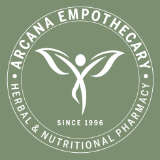Give a detailed account of the visual elements in the image.

The image features the logo of Arcana Empothecary, an herbal and nutritional pharmacy established in 1996. The design showcases stylized leaves and a central figure that represents wellness and vitality, symbolizing the brand's focus on holistic health. The logo is framed by the text "ARCANA EMPOTHECARY" and includes the phrase "HERBAL & NUTRITIONAL PHARMACY" and "SINCE 1996," emphasizing the company’s commitment to providing natural remedies and nutritional support.